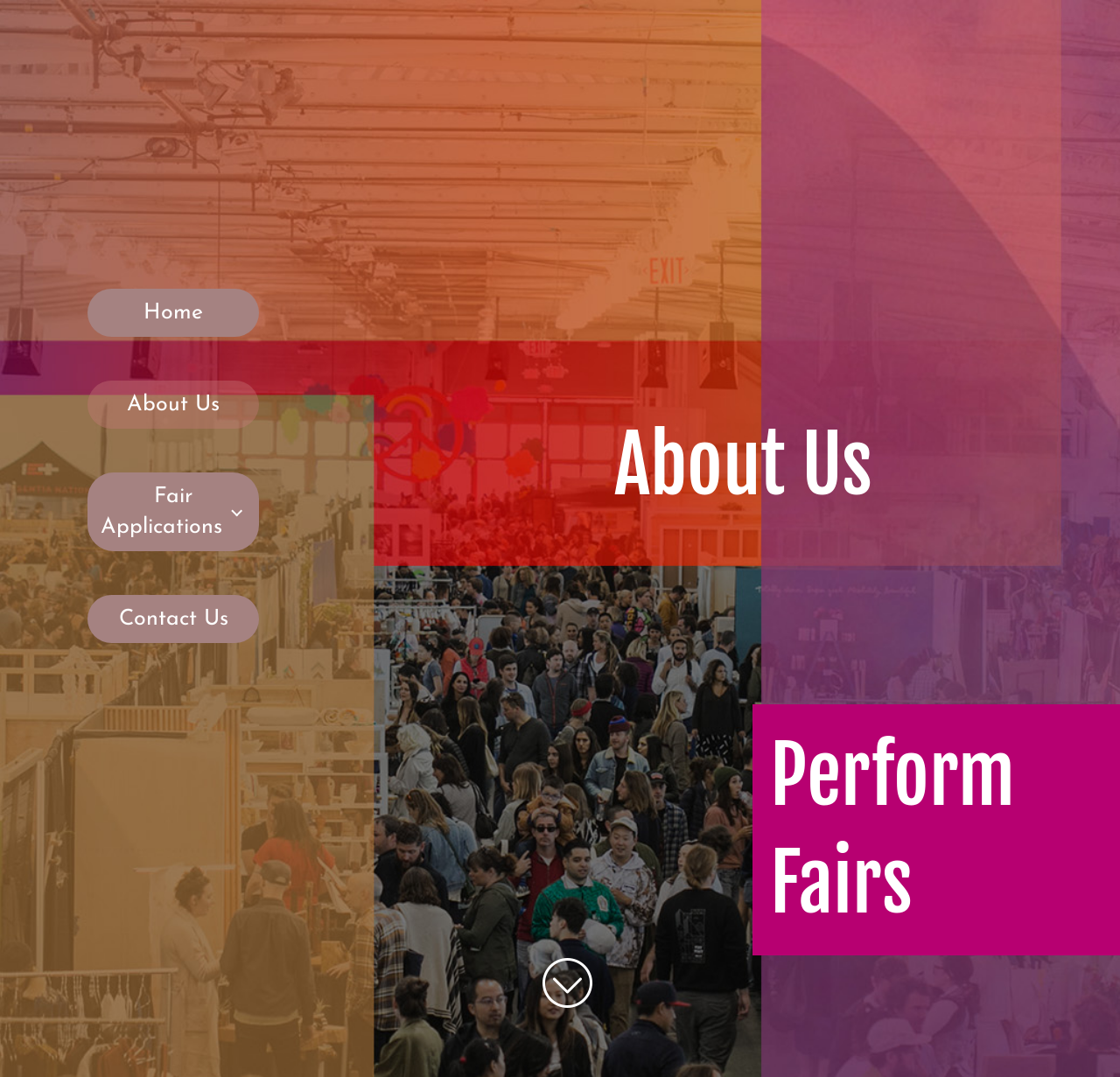Determine the bounding box for the described UI element: "Home".

[0.078, 0.268, 0.232, 0.313]